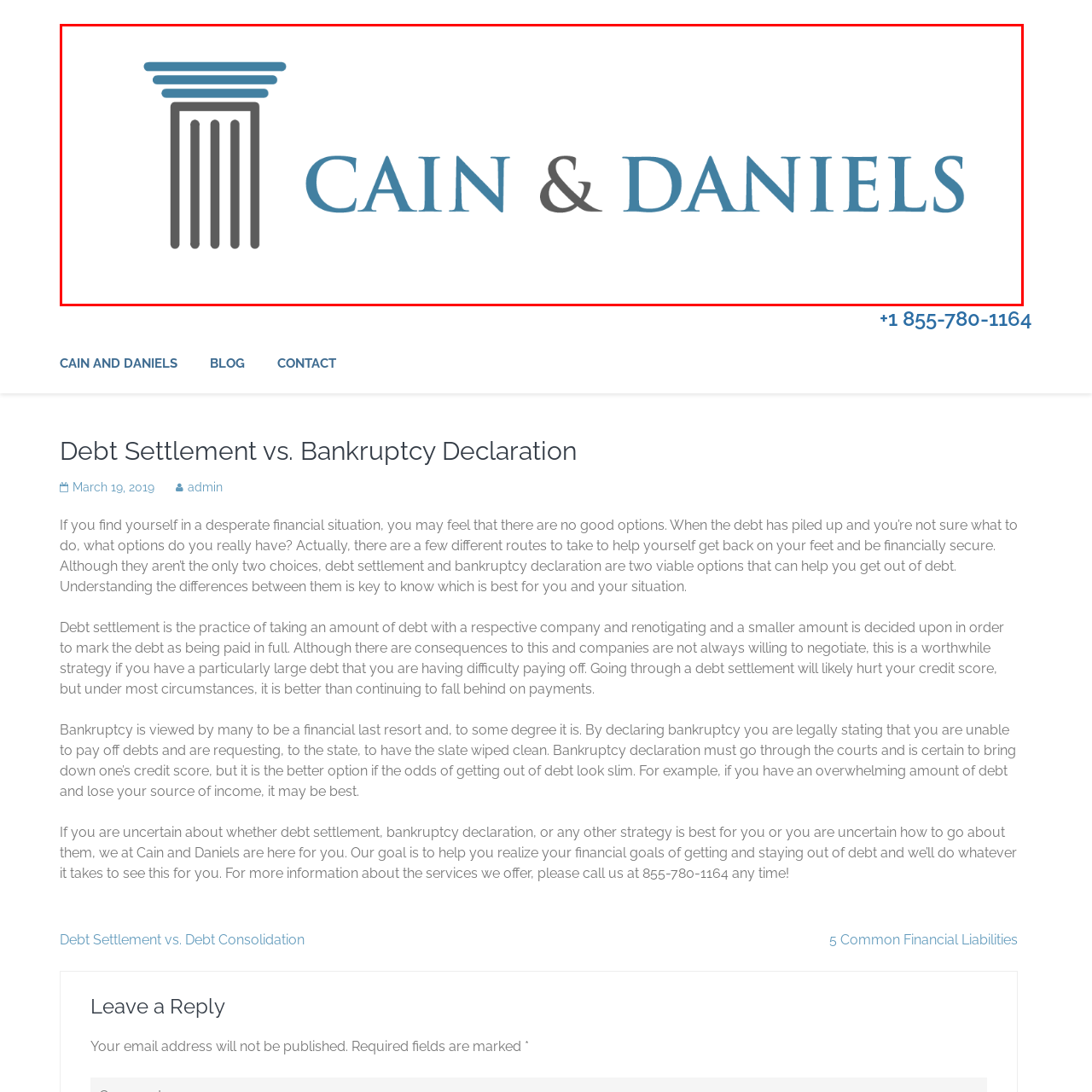Pay attention to the image inside the red rectangle, What services does Cain & Daniels provide? Answer briefly with a single word or phrase.

Debt settlement and bankruptcy guidance